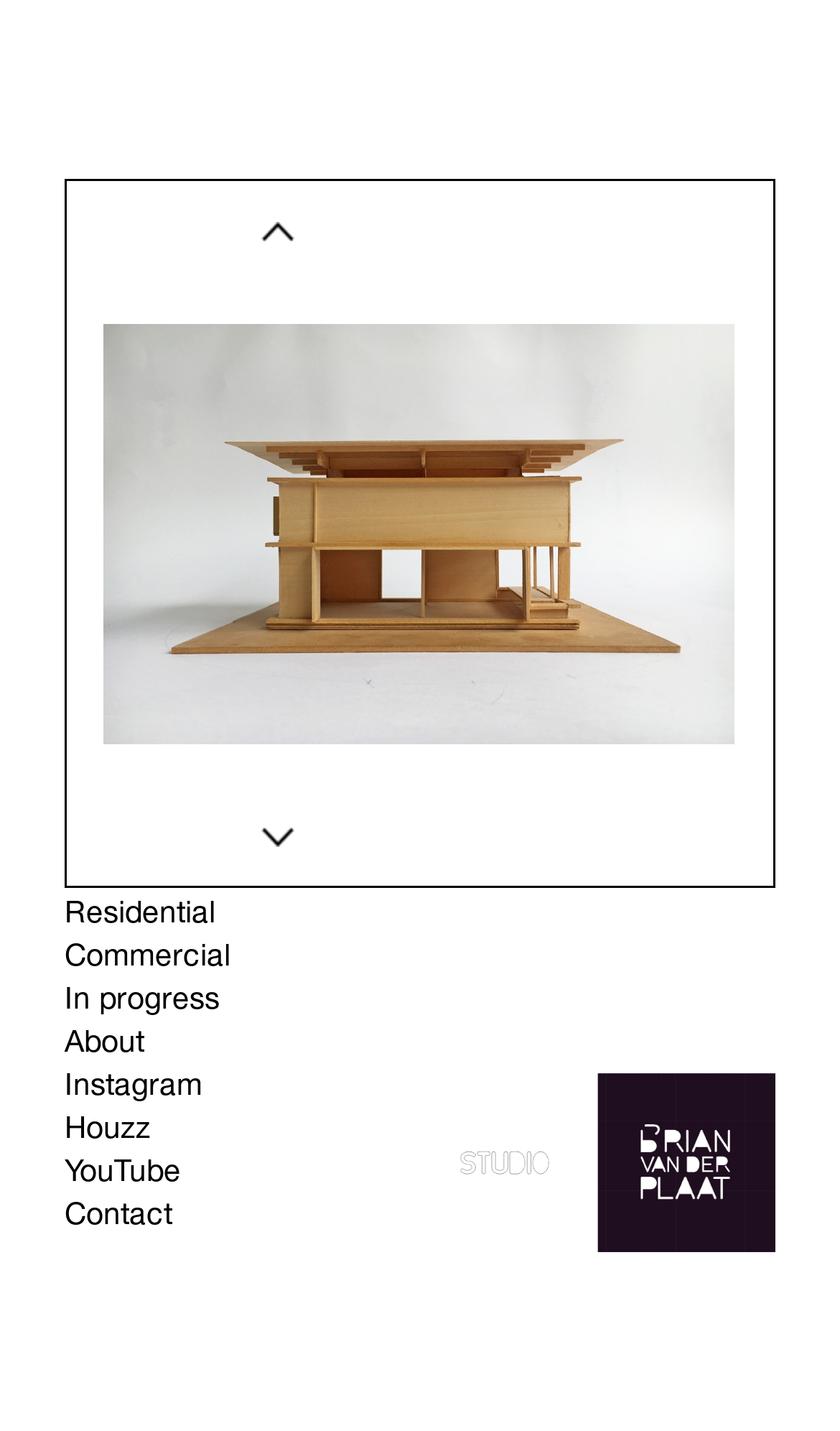Write a detailed summary of the webpage.

The webpage appears to be a personal or professional portfolio website for Brian Van Der Plaat, likely an architect or designer, given the presence of links to Houzz and other design-related platforms.

At the top of the page, there are two links with accompanying images, positioned side by side, taking up about a quarter of the page's width. These links are likely navigation elements or social media profiles.

Below these links, there is a large image that spans almost the entire width of the page, taking up about half of the page's height. This image may be a showcase of Brian's work or a prominent project.

On the left side of the page, there is a vertical navigation menu with seven links: Residential, Commercial, In progress, About, Instagram, Houzz, and YouTube. These links are stacked on top of each other, with the top link, Residential, positioned about a quarter of the way down the page.

At the bottom right of the page, there is another link with an accompanying image, which may be a call-to-action or a secondary navigation element.

Overall, the webpage has a clean and simple layout, with a focus on showcasing Brian's work and providing easy navigation to different sections of the website.